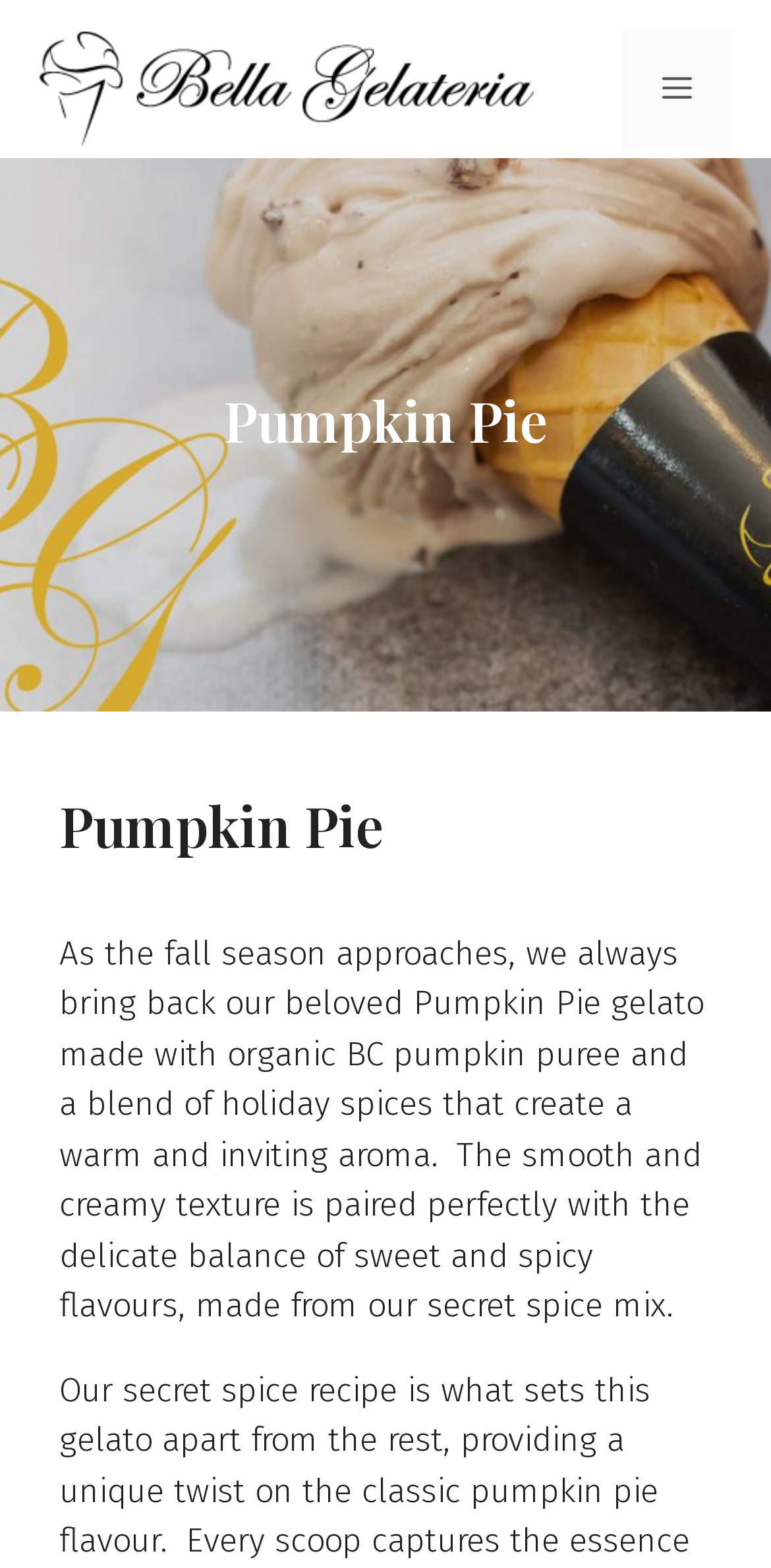Locate the bounding box of the UI element based on this description: "Menu". Provide four float numbers between 0 and 1 as [left, top, right, bottom].

[0.808, 0.019, 0.949, 0.095]